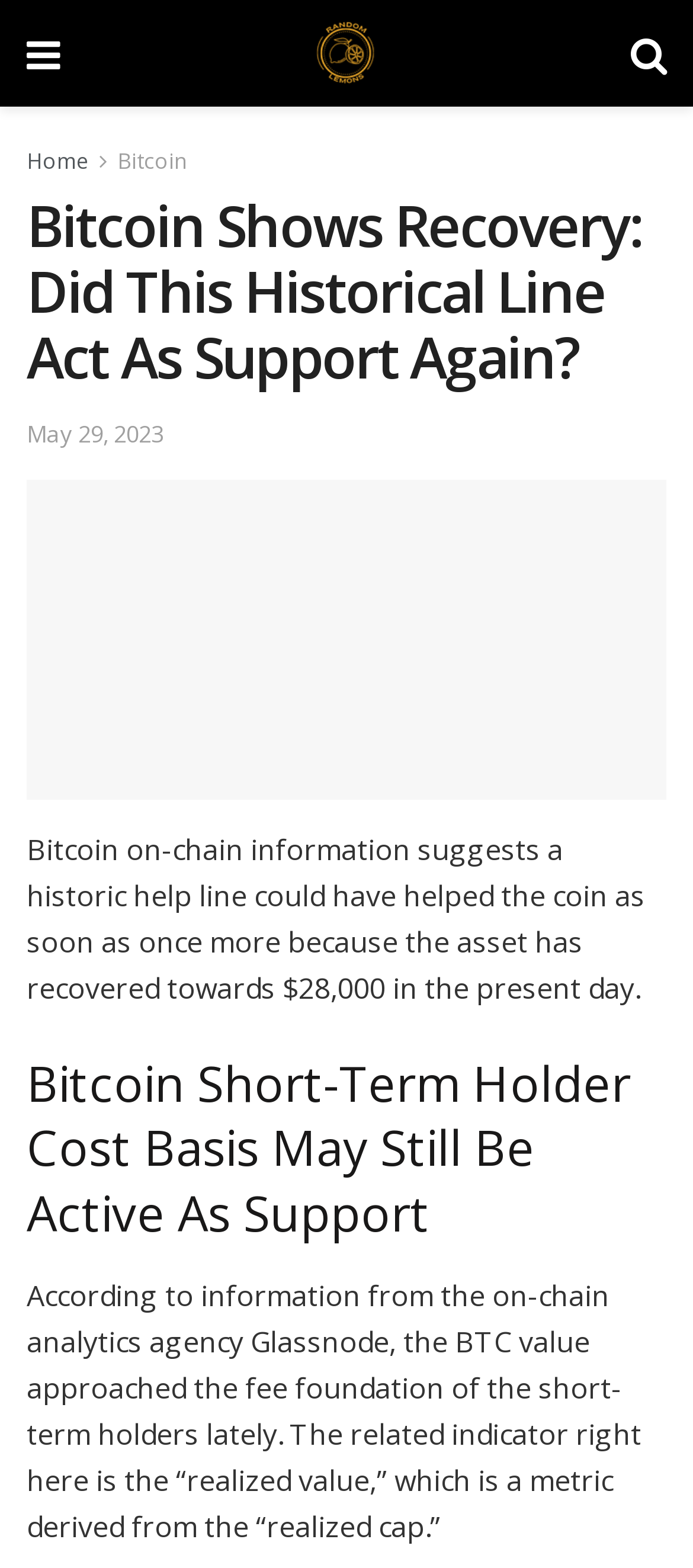Using the format (top-left x, top-left y, bottom-right x, bottom-right y), provide the bounding box coordinates for the described UI element. All values should be floating point numbers between 0 and 1: May 29, 2023

[0.038, 0.266, 0.236, 0.286]